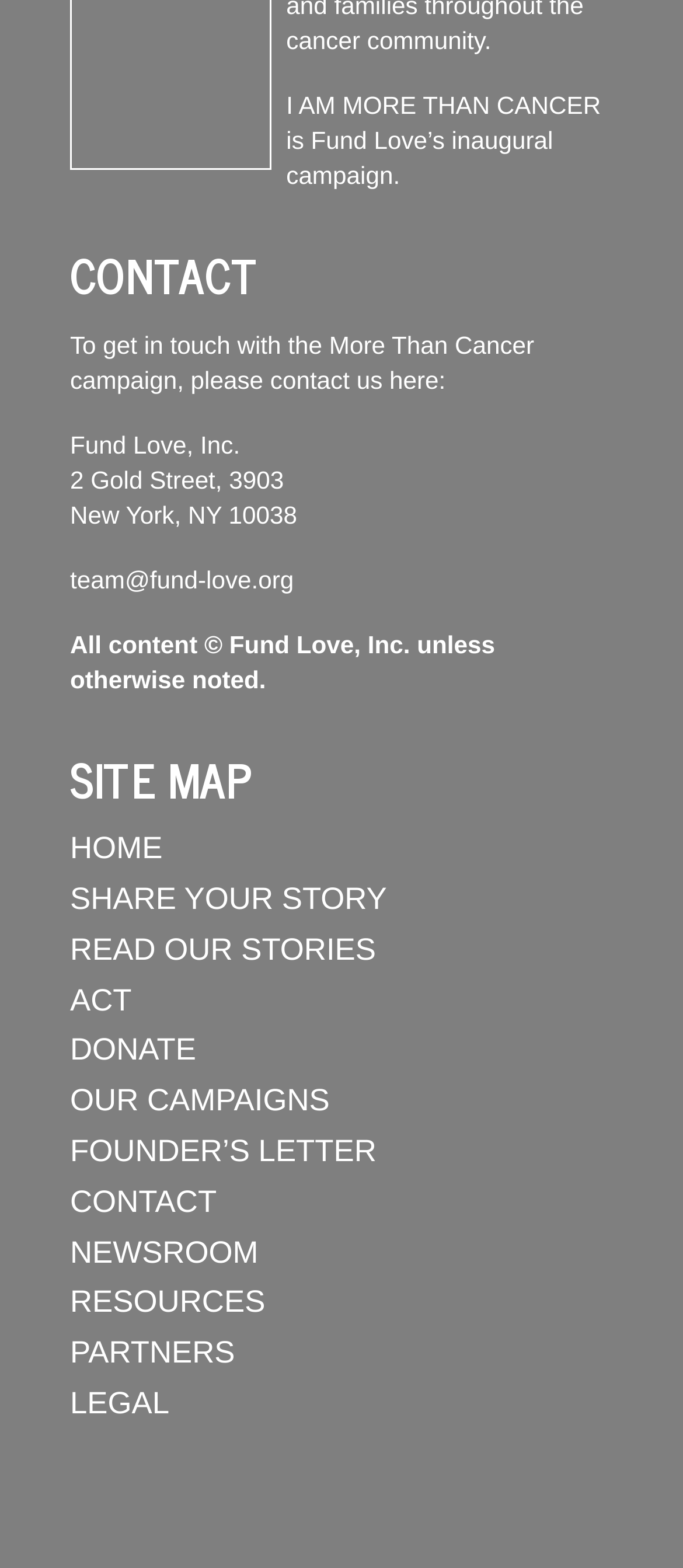Given the element description, predict the bounding box coordinates in the format (top-left x, top-left y, bottom-right x, bottom-right y), using floating point numbers between 0 and 1: Share Your Story

[0.103, 0.562, 0.566, 0.584]